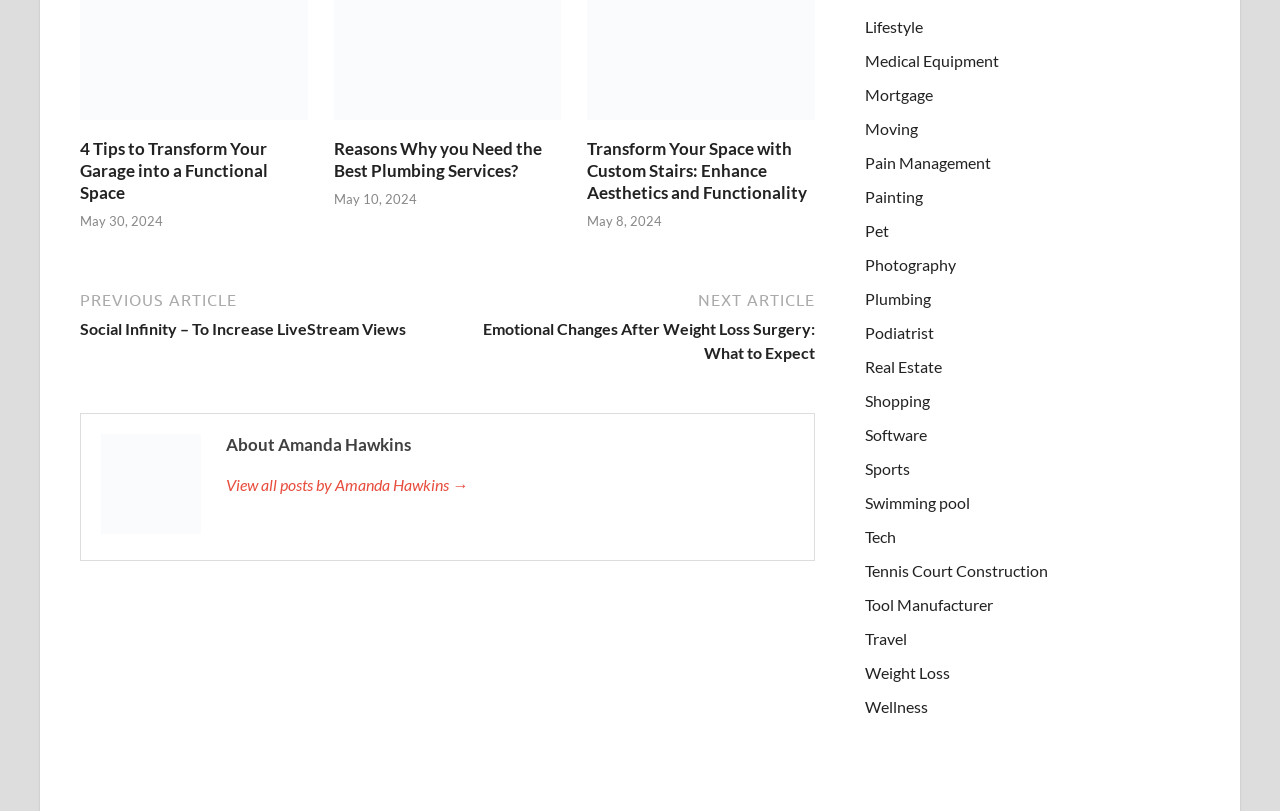Highlight the bounding box of the UI element that corresponds to this description: "Tennis Court Construction".

[0.676, 0.692, 0.819, 0.715]